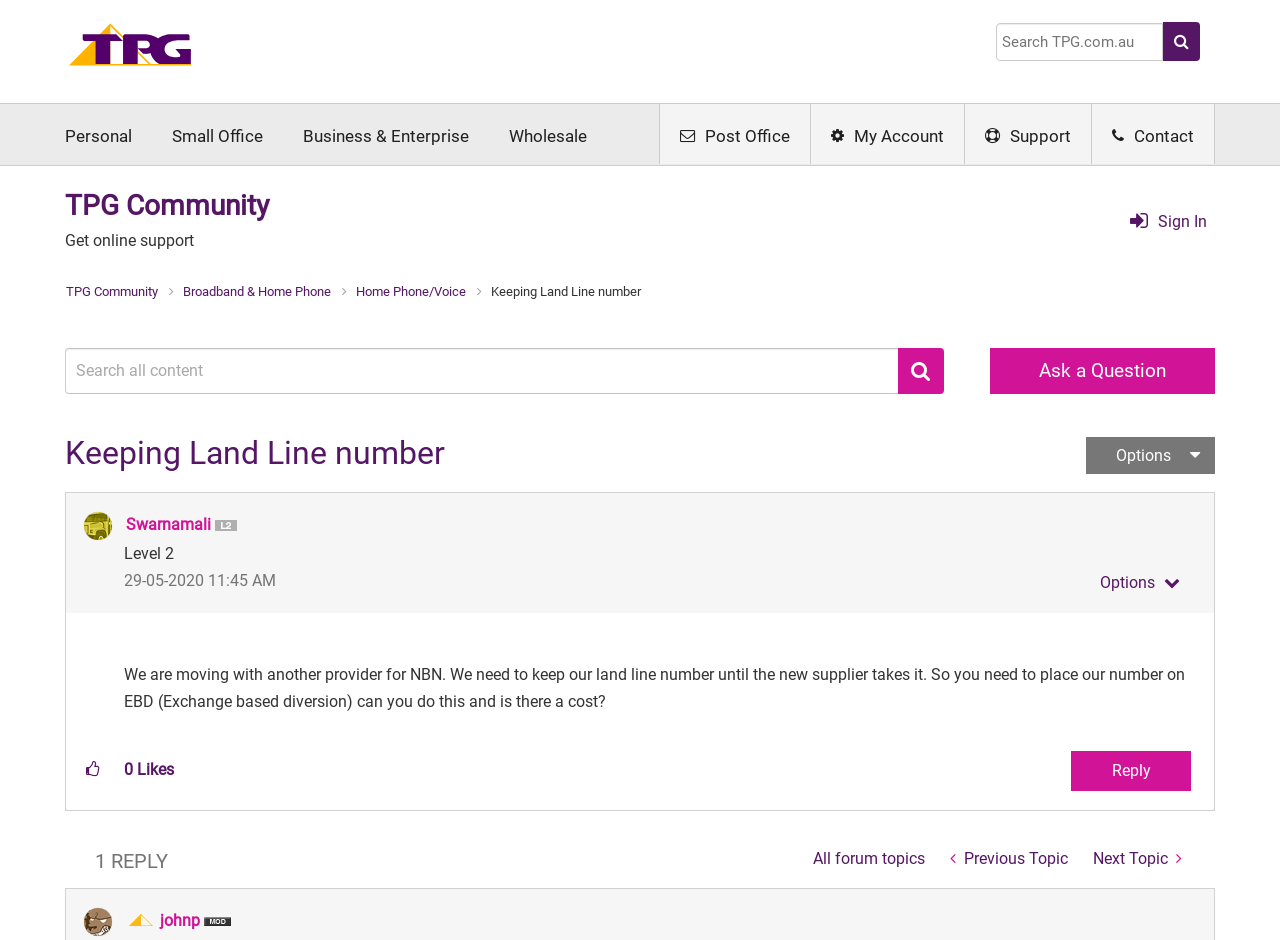Who posted the question?
Look at the image and construct a detailed response to the question.

I found the answer by looking at the image and link elements with the text 'Swarnamali' which are located near the top of the webpage, indicating the user who posted the question.